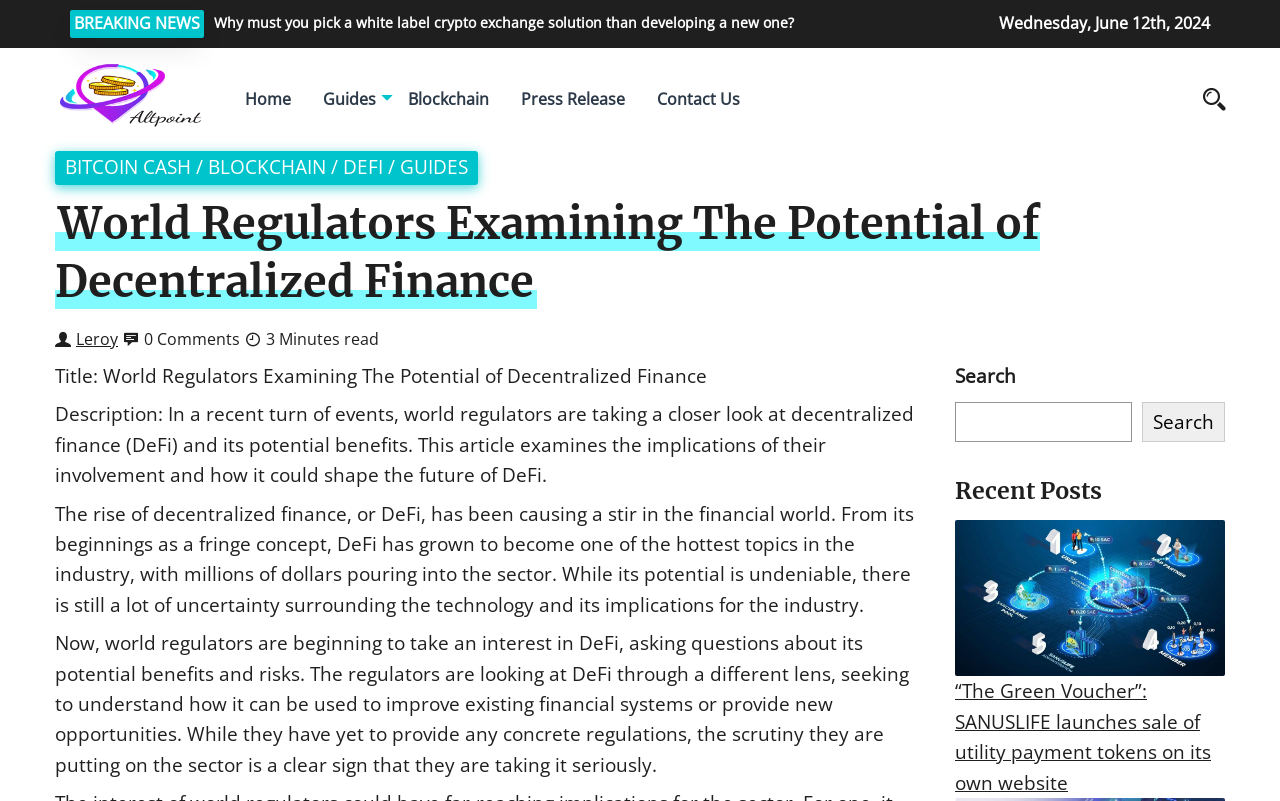What is the date of the article?
From the image, provide a succinct answer in one word or a short phrase.

Wednesday, June 12th, 2024